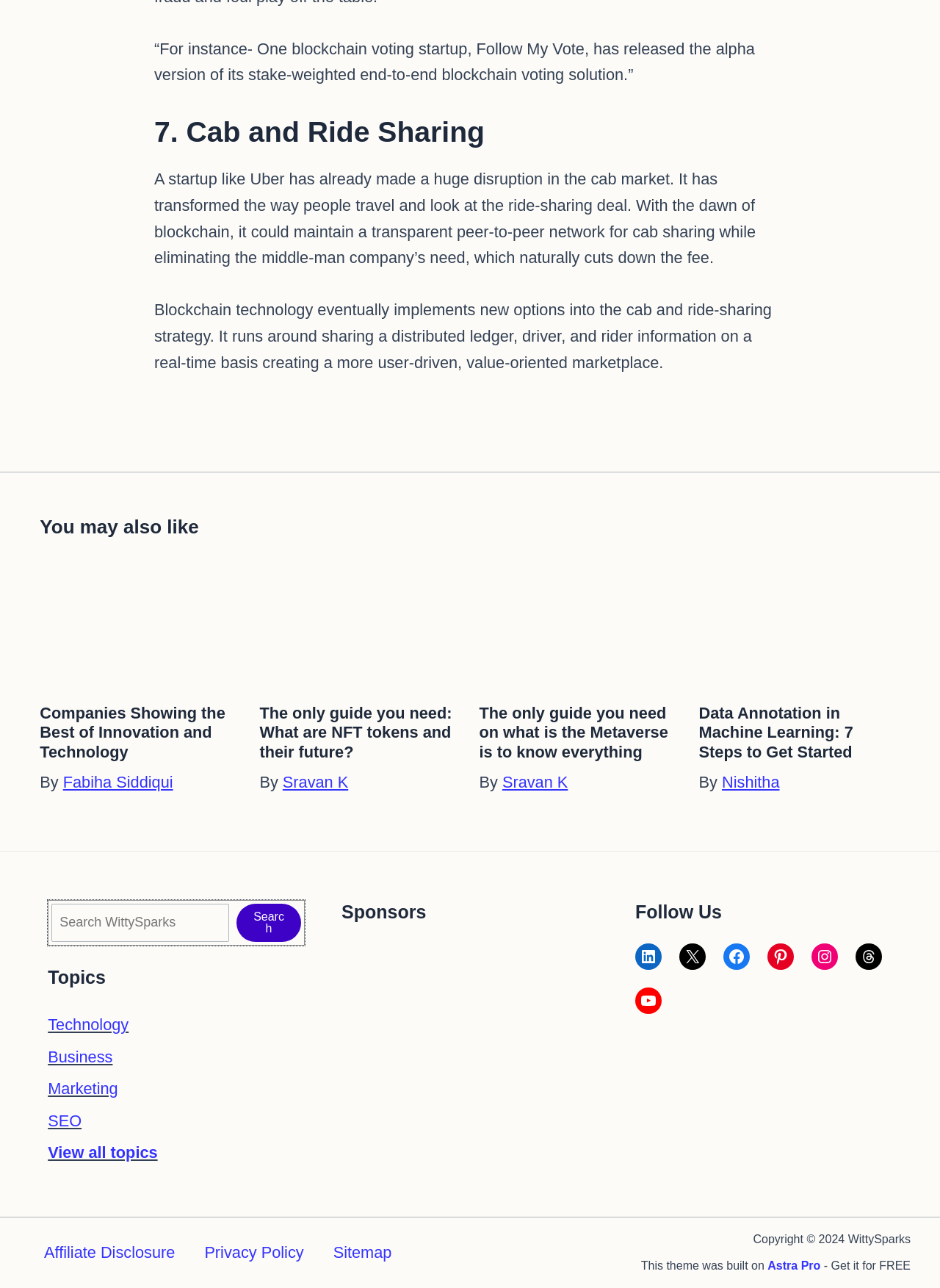Provide the bounding box coordinates for the UI element that is described by this text: "Business". The coordinates should be in the form of four float numbers between 0 and 1: [left, top, right, bottom].

[0.051, 0.813, 0.12, 0.828]